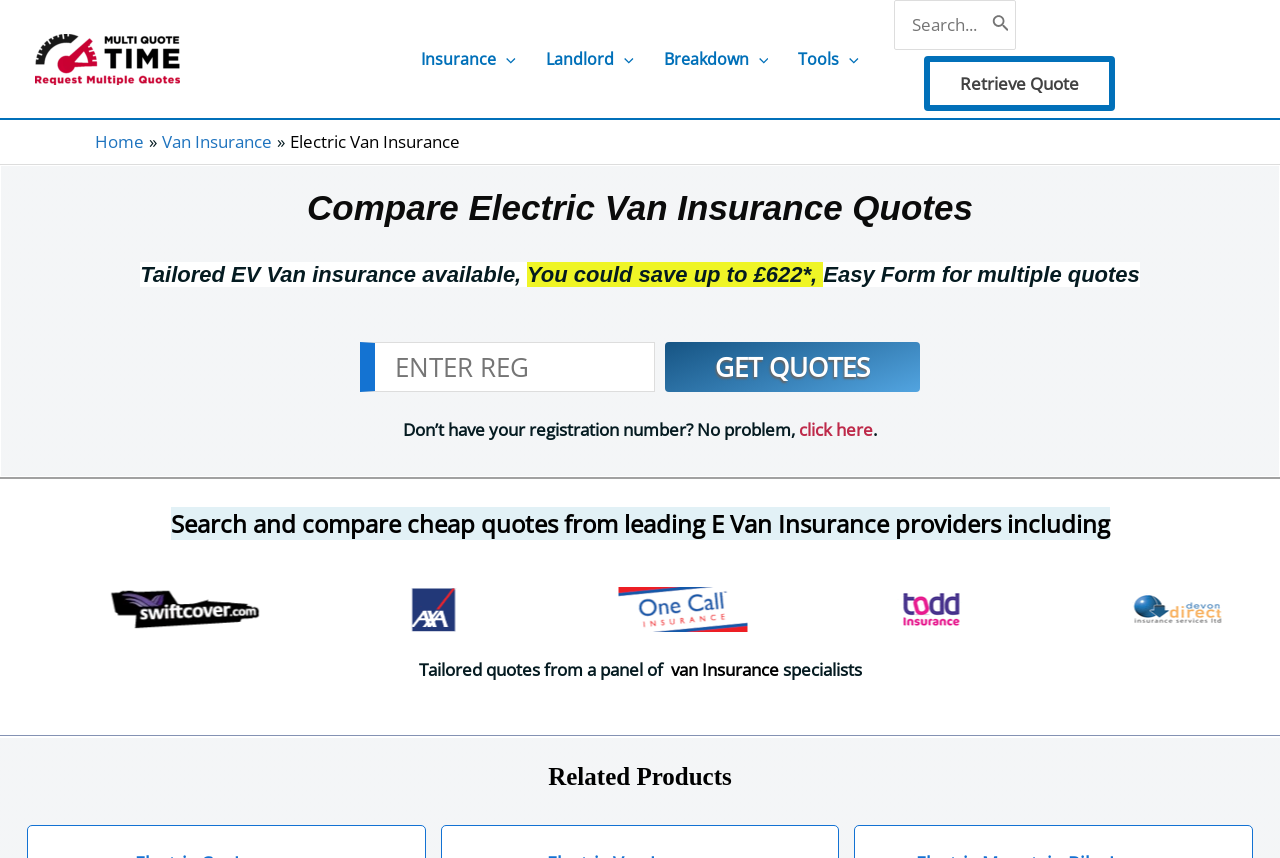Using the information in the image, give a detailed answer to the following question: What is the alternative option if I don't have my registration number?

If a user doesn't have their registration number, they can click on the 'click here' link to proceed with the quote retrieval process.